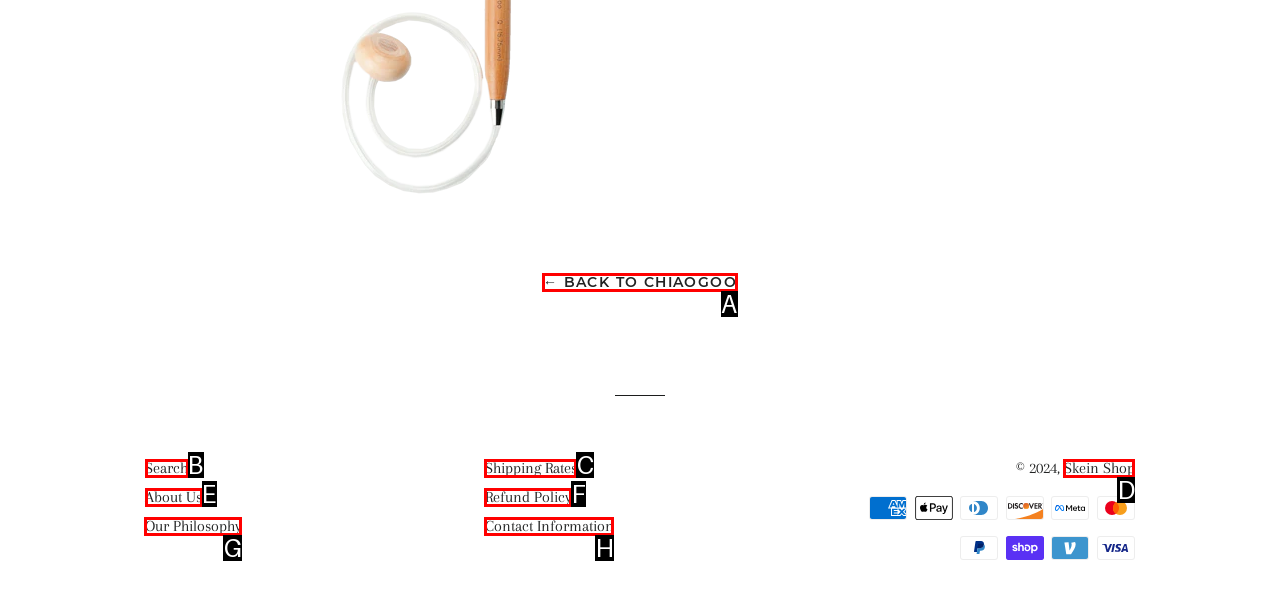Which UI element's letter should be clicked to achieve the task: learn about our philosophy
Provide the letter of the correct choice directly.

G